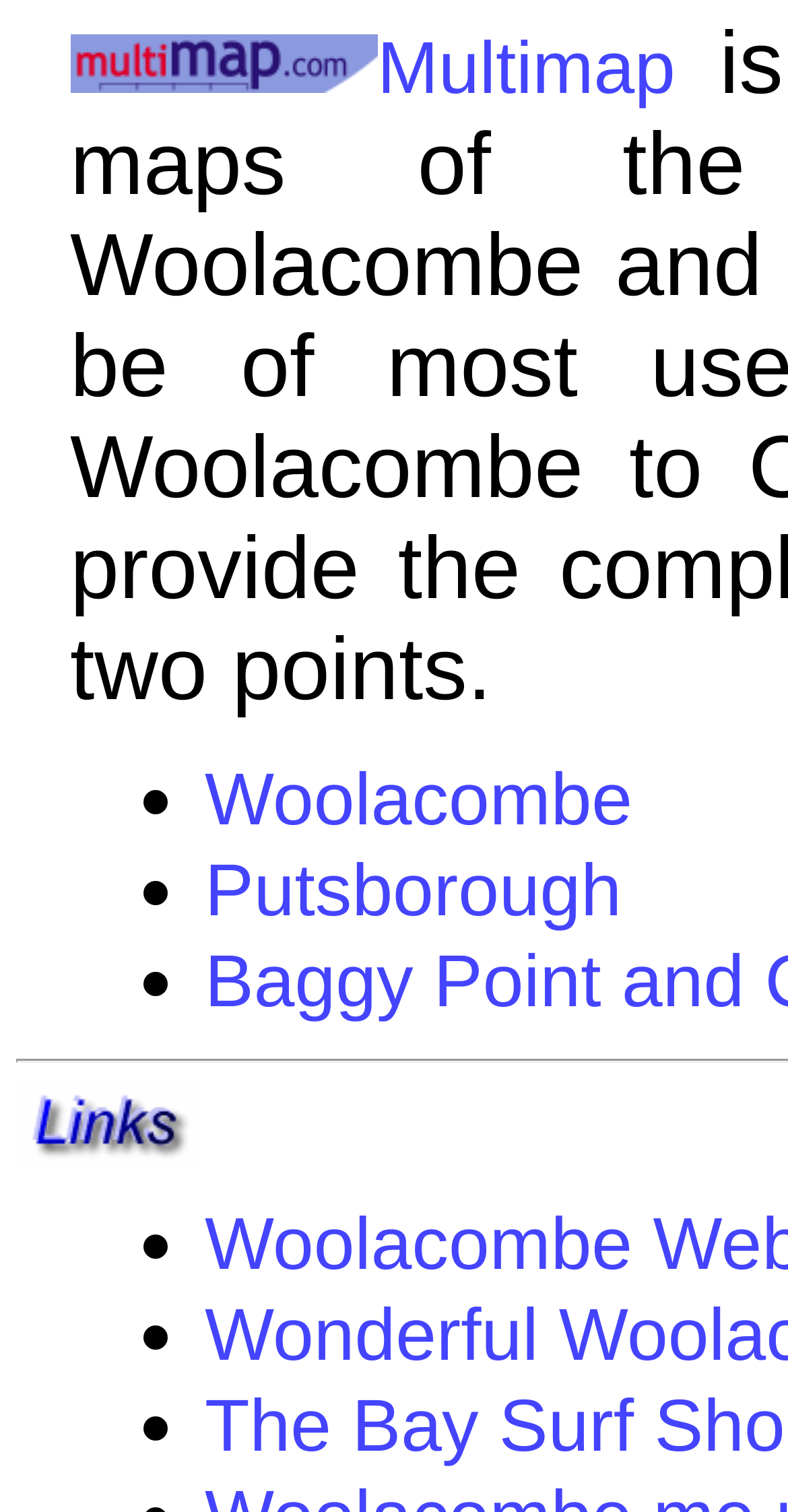What is the relationship between the links on the page?
Based on the image, answer the question with as much detail as possible.

The links on the page, such as 'Woolacombe' and 'Putsborough', are likely to be related to each other as locations, possibly on a map or in a specific region, given the context of the website's name 'MultiMap'.